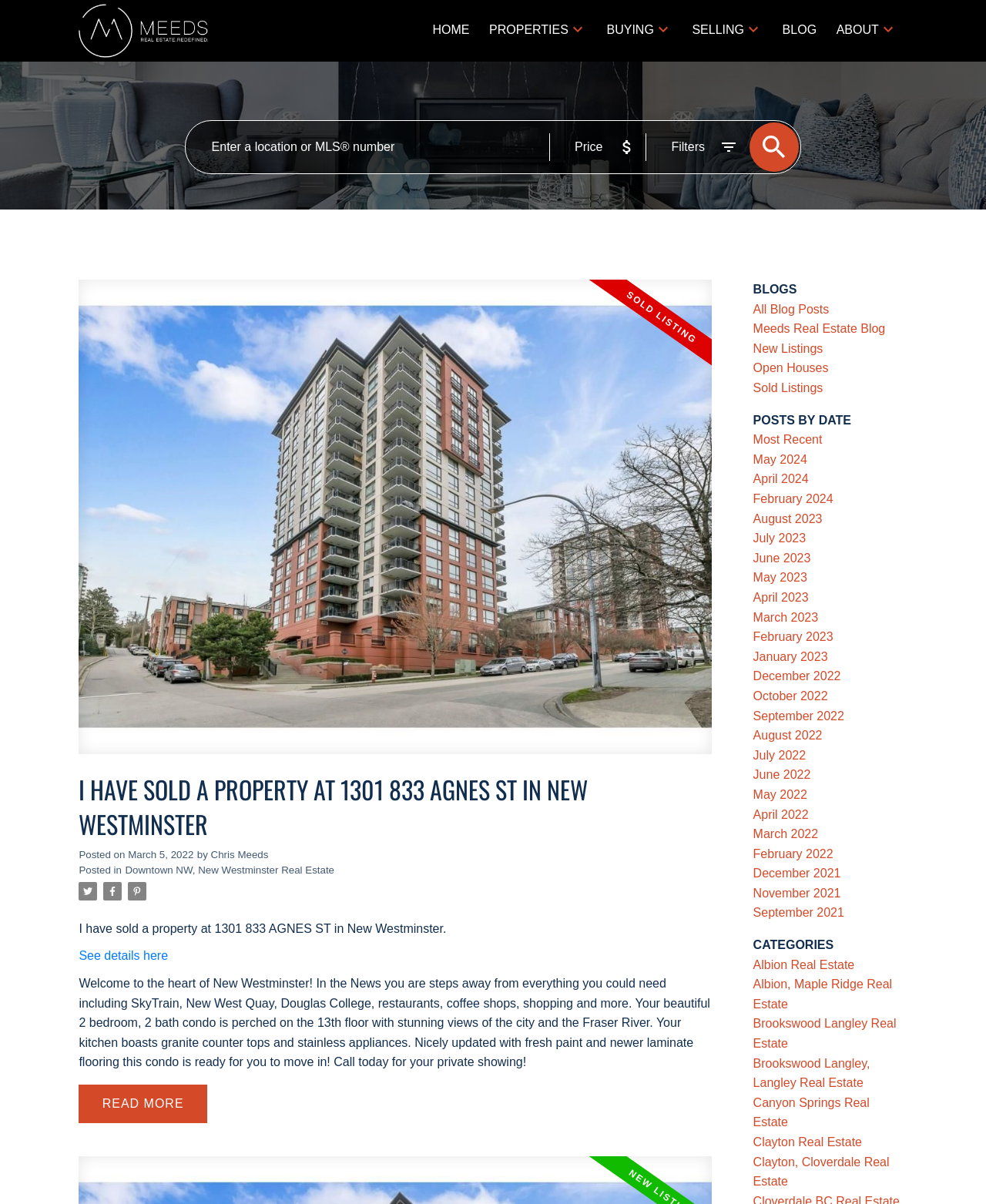Determine the bounding box coordinates of the region that needs to be clicked to achieve the task: "Read more about the blog post".

[0.08, 0.901, 0.21, 0.933]